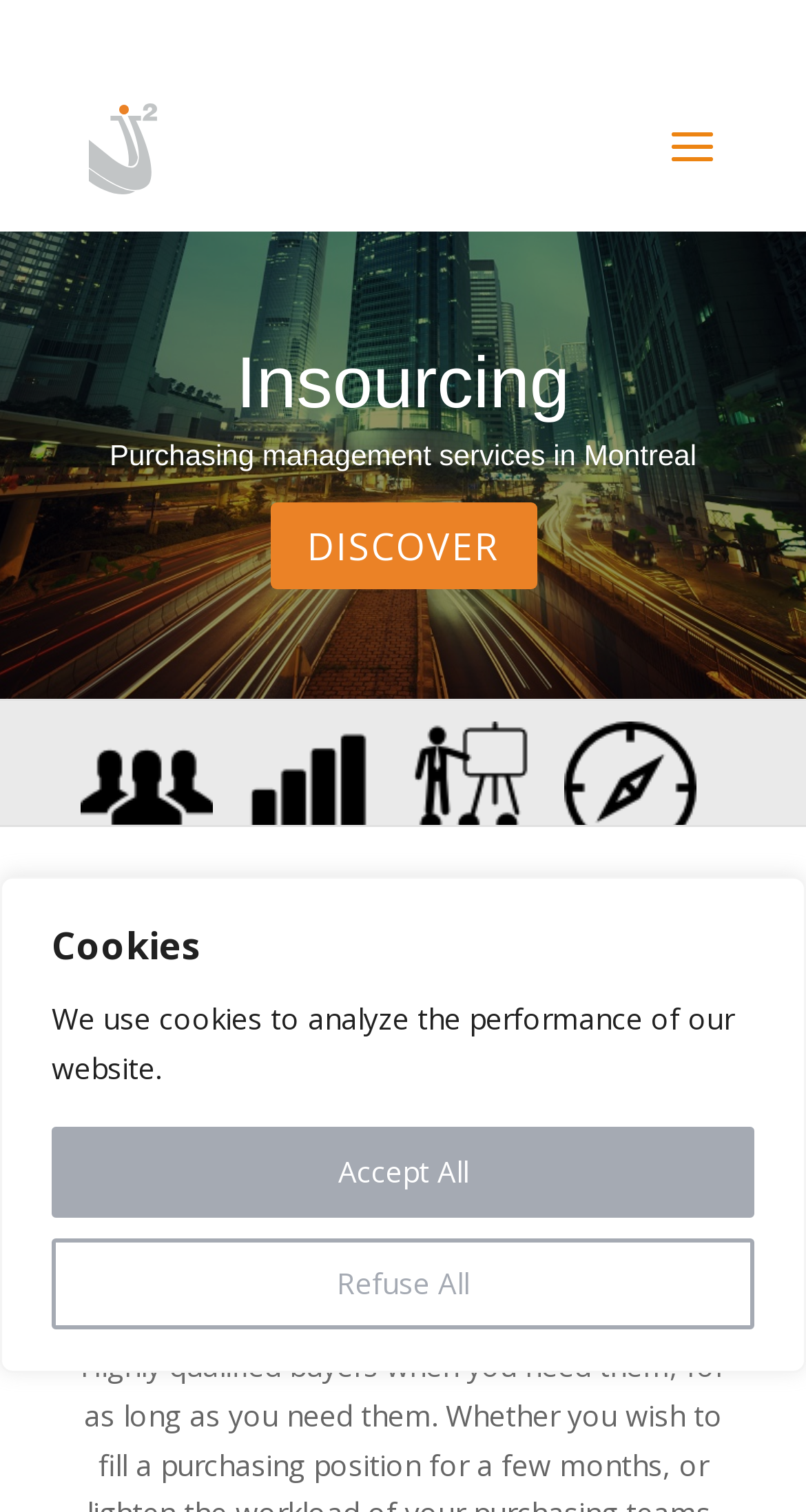What is the purpose of the search bar?
Answer with a single word or short phrase according to what you see in the image.

To search for services